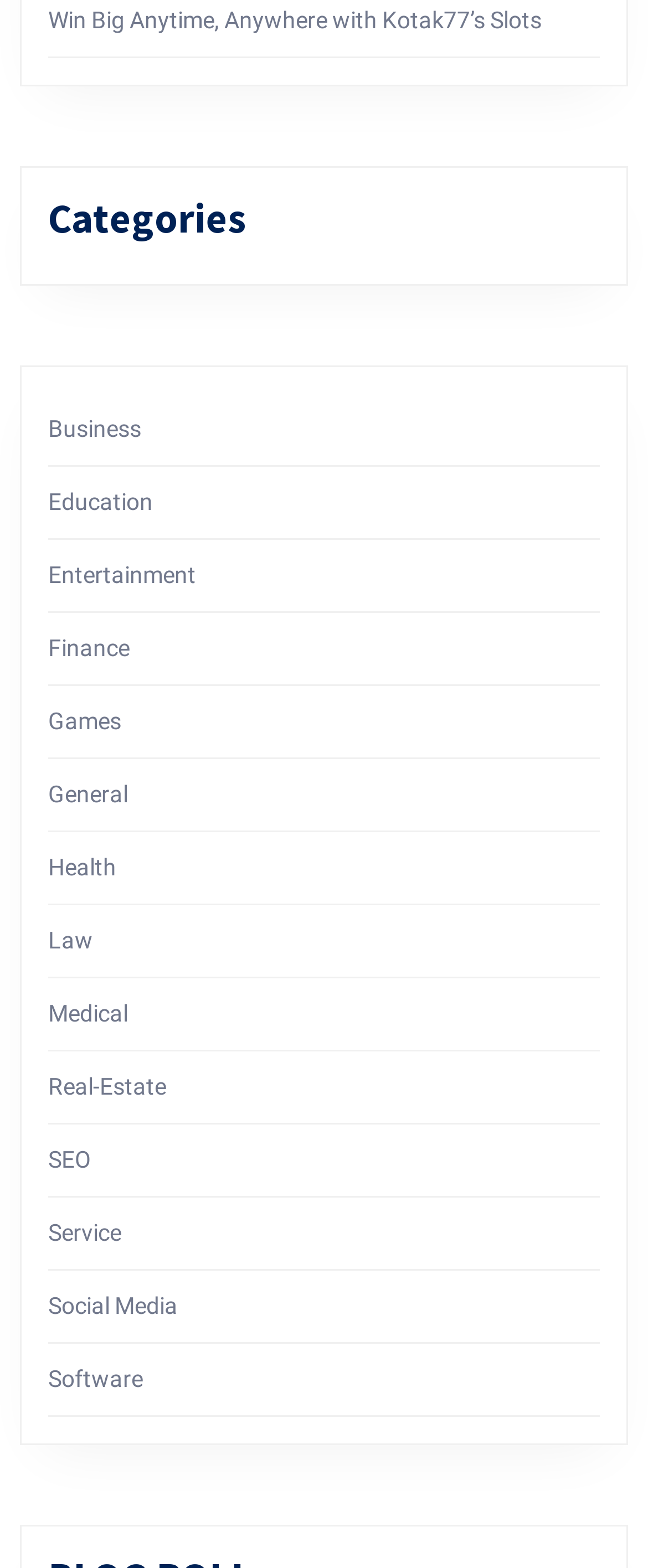What is the purpose of the webpage? From the image, respond with a single word or brief phrase.

Providing categorized links